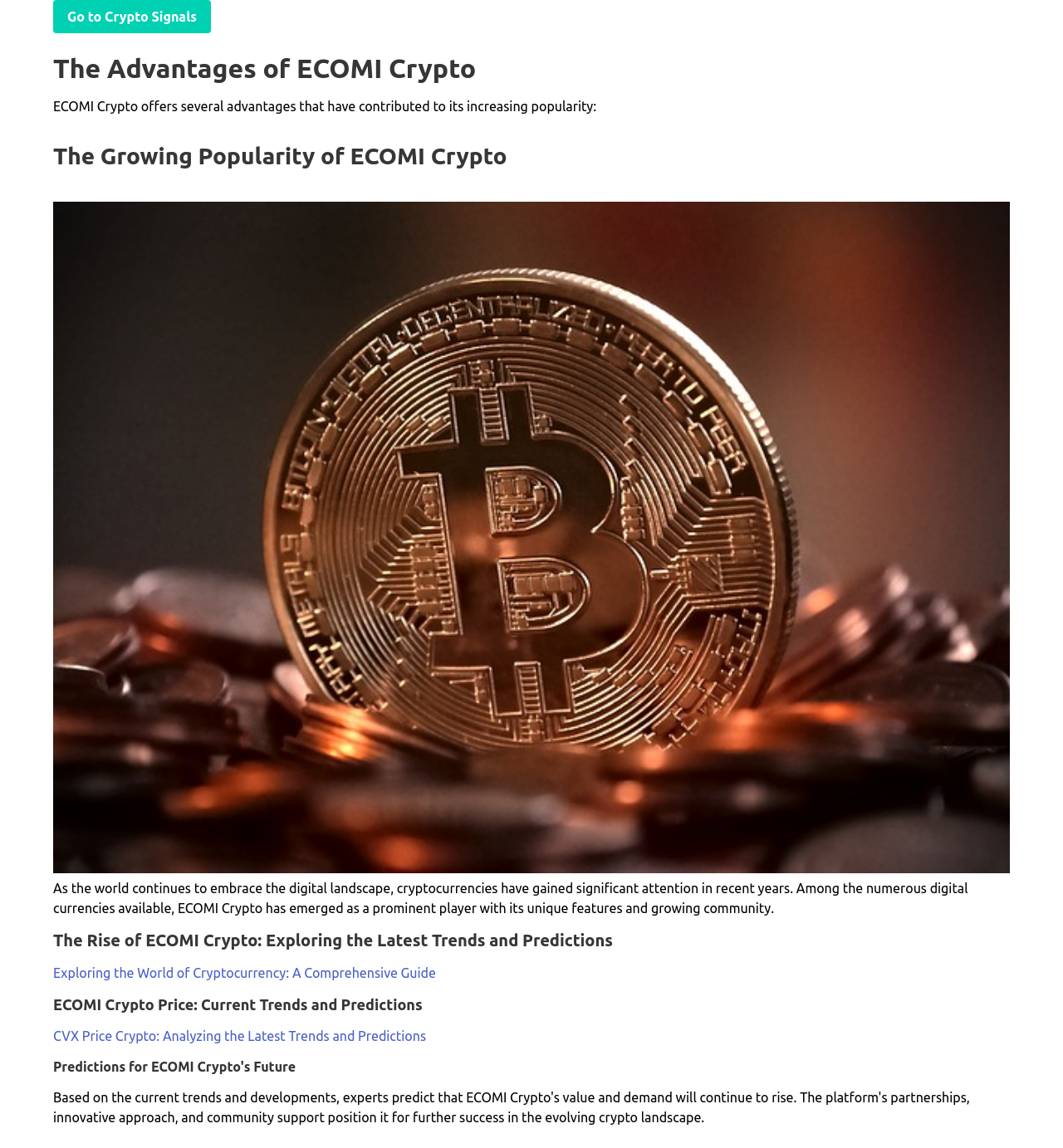Locate the headline of the webpage and generate its content.

The Advantages of ECOMI Crypto